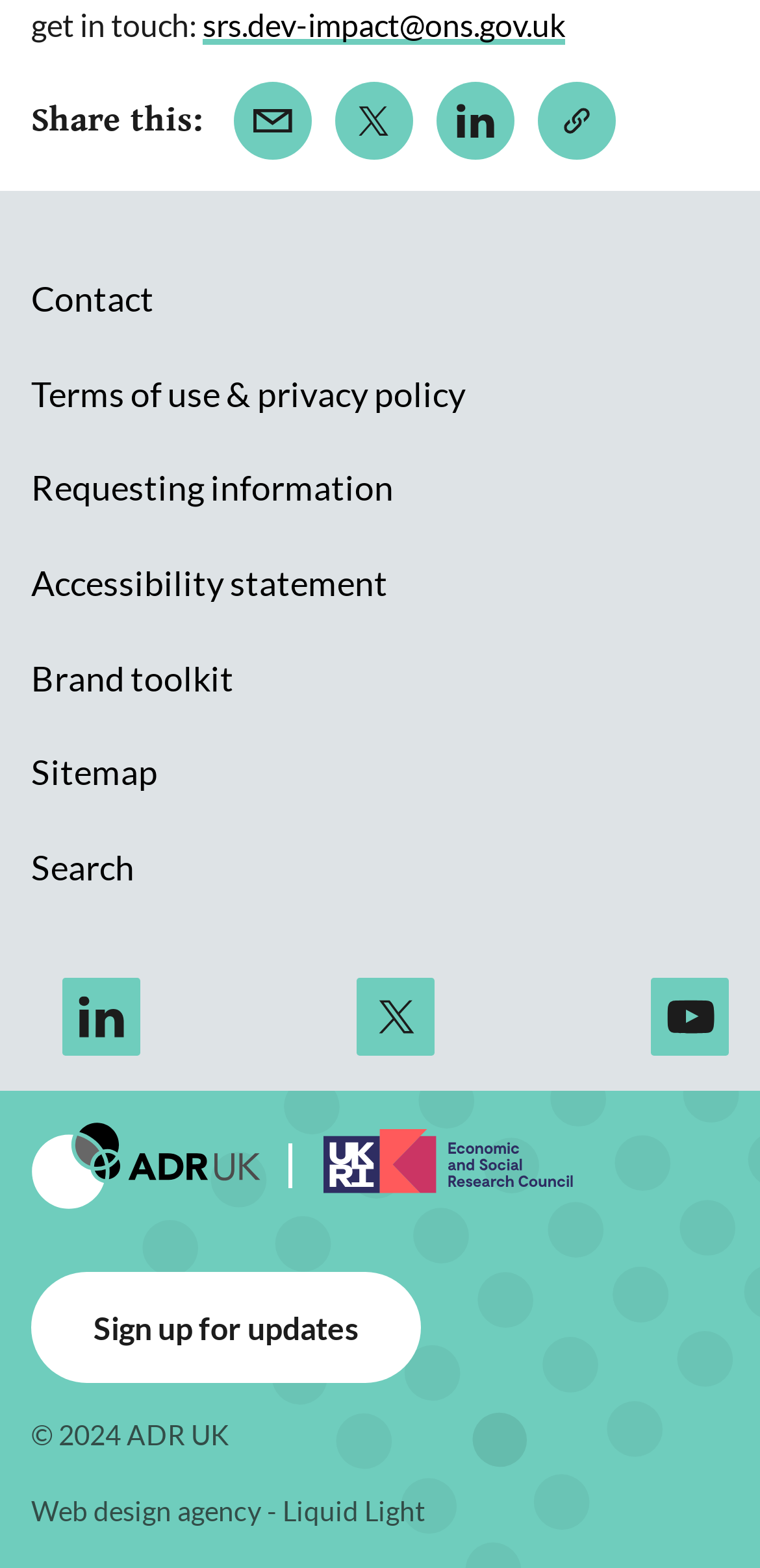Please identify the bounding box coordinates of the element's region that should be clicked to execute the following instruction: "Share on email". The bounding box coordinates must be four float numbers between 0 and 1, i.e., [left, top, right, bottom].

[0.308, 0.052, 0.41, 0.102]